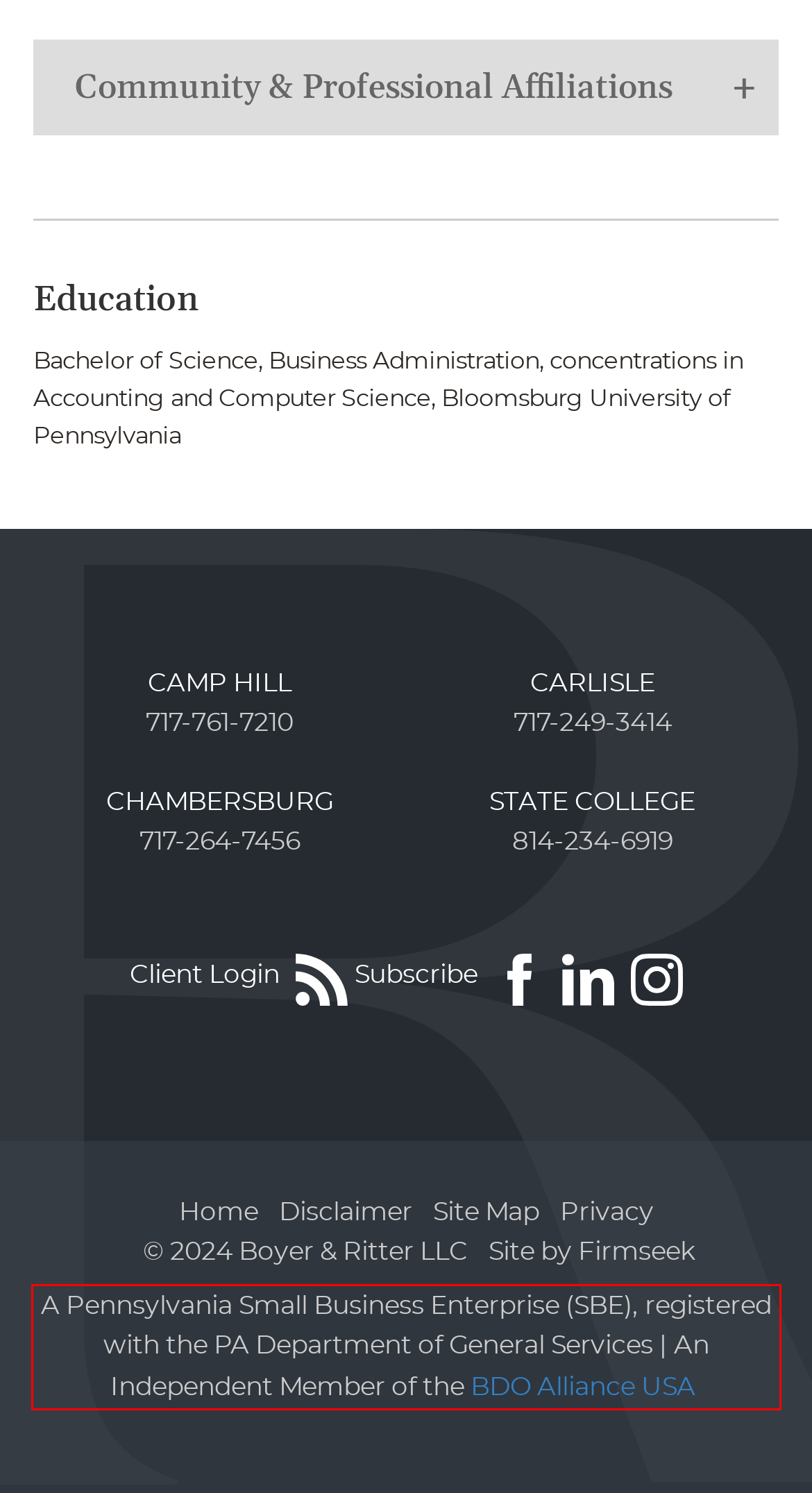Review the webpage screenshot provided, and perform OCR to extract the text from the red bounding box.

A Pennsylvania Small Business Enterprise (SBE), registered with the PA Department of General Services | An Independent Member of the BDO Alliance USA